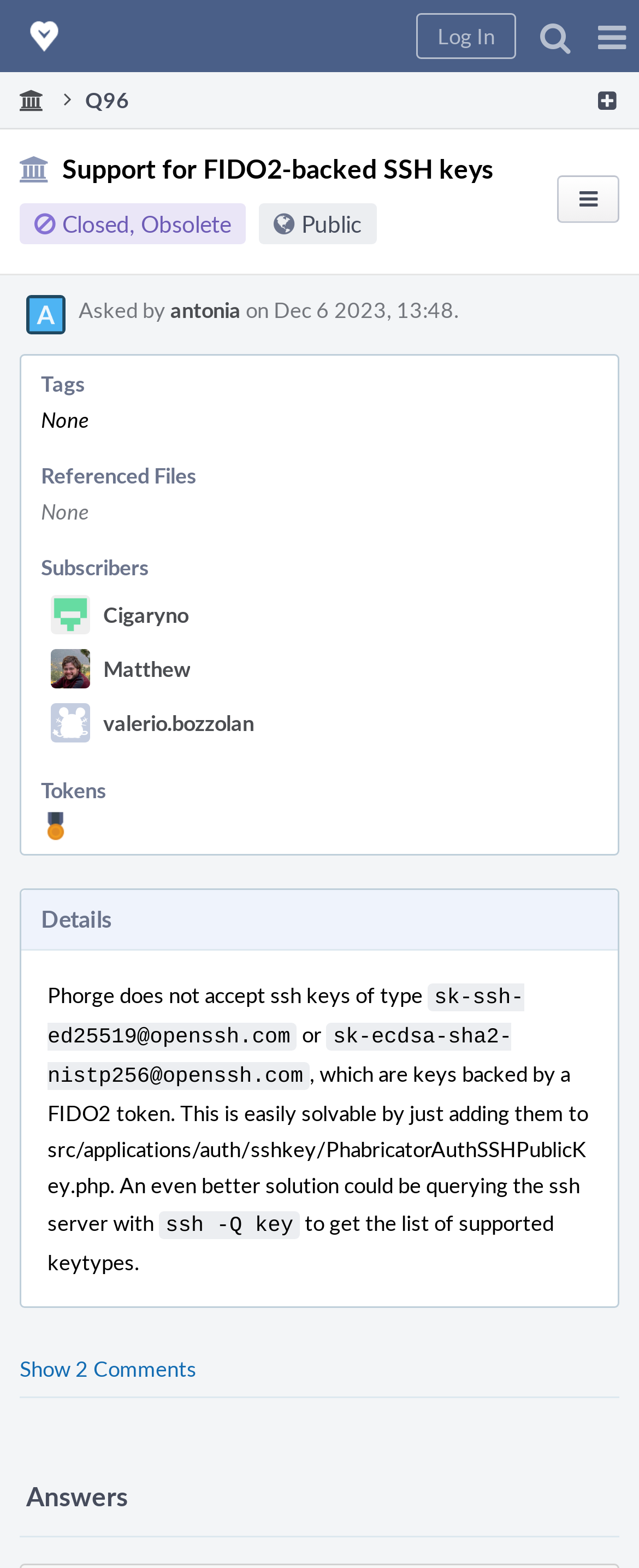Please identify the bounding box coordinates of the element's region that should be clicked to execute the following instruction: "View the details of the question". The bounding box coordinates must be four float numbers between 0 and 1, i.e., [left, top, right, bottom].

[0.031, 0.095, 0.969, 0.158]